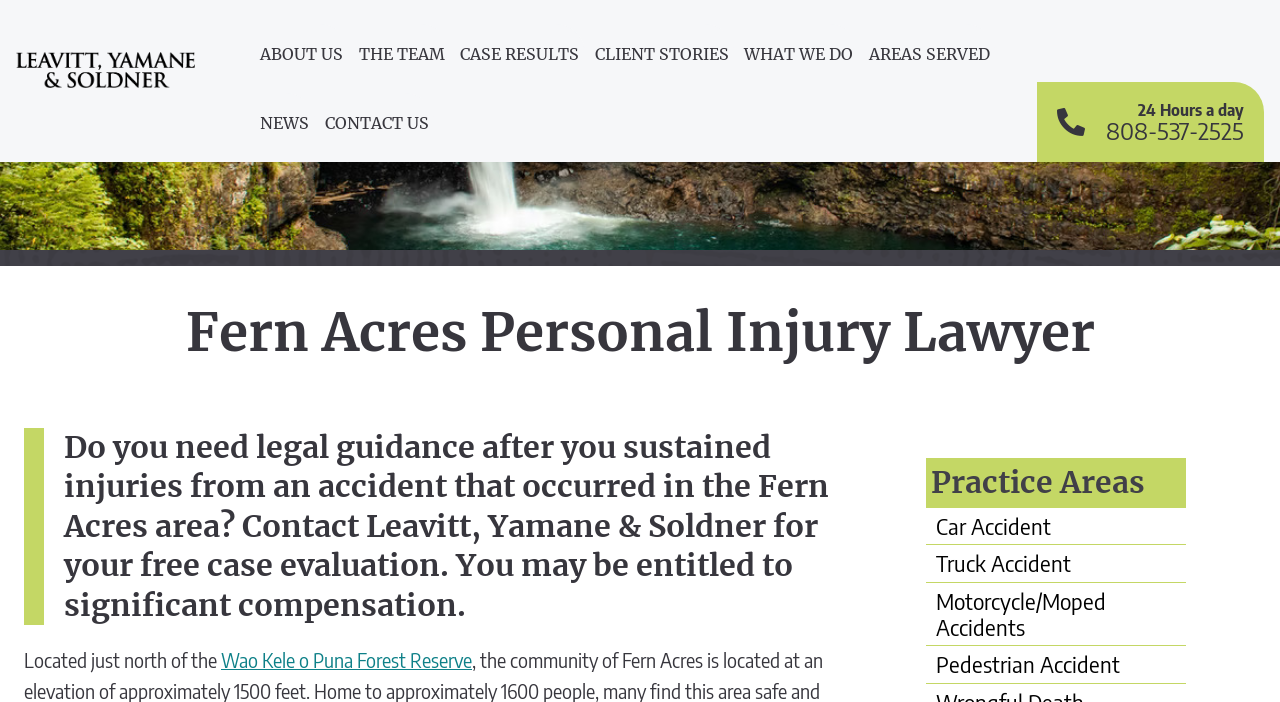What is the elevation of Fern Acres? Based on the screenshot, please respond with a single word or phrase.

Approximately 1500 feet